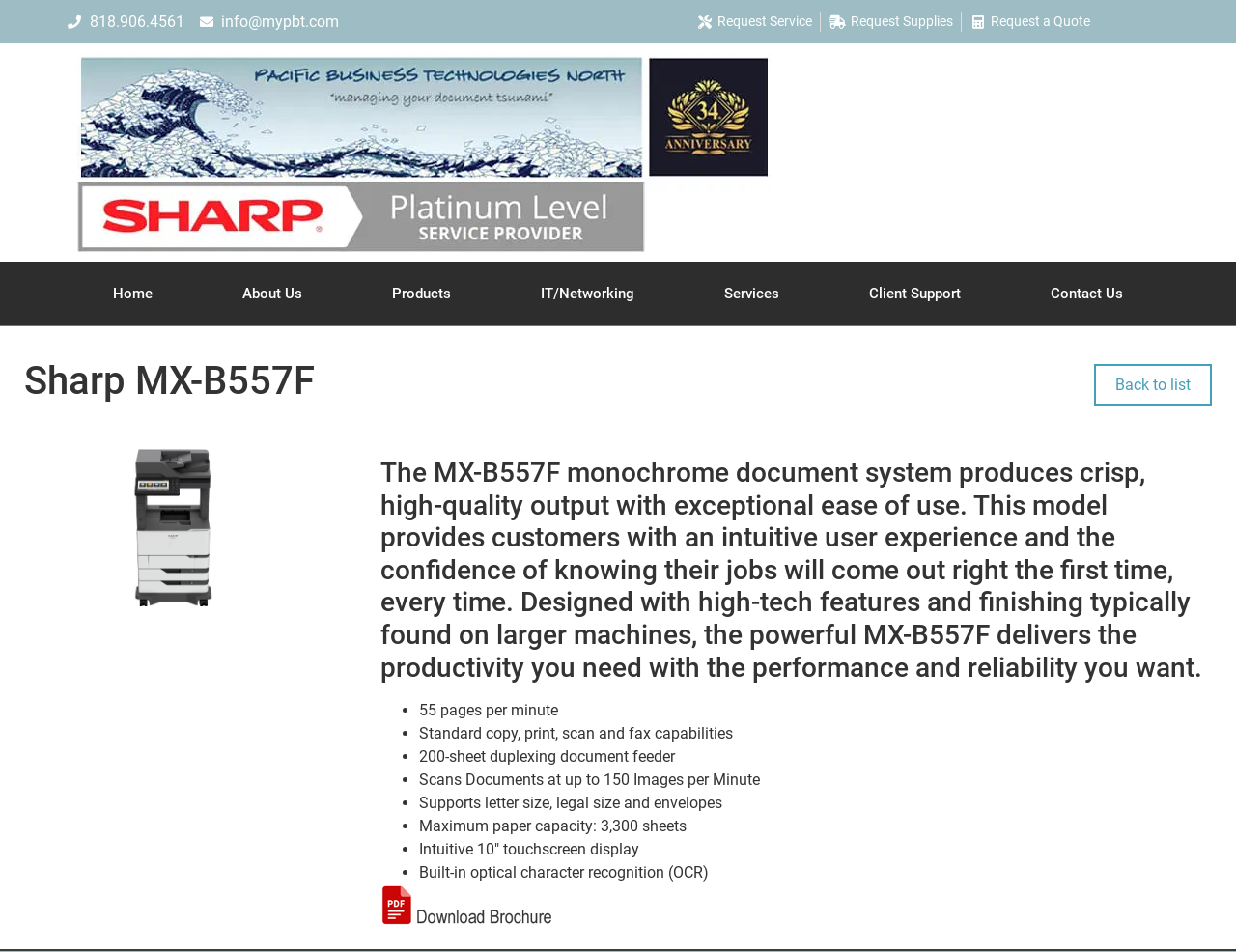What is the scanning speed of the MX-B557F?
Answer the question with a single word or phrase derived from the image.

150 Images per Minute